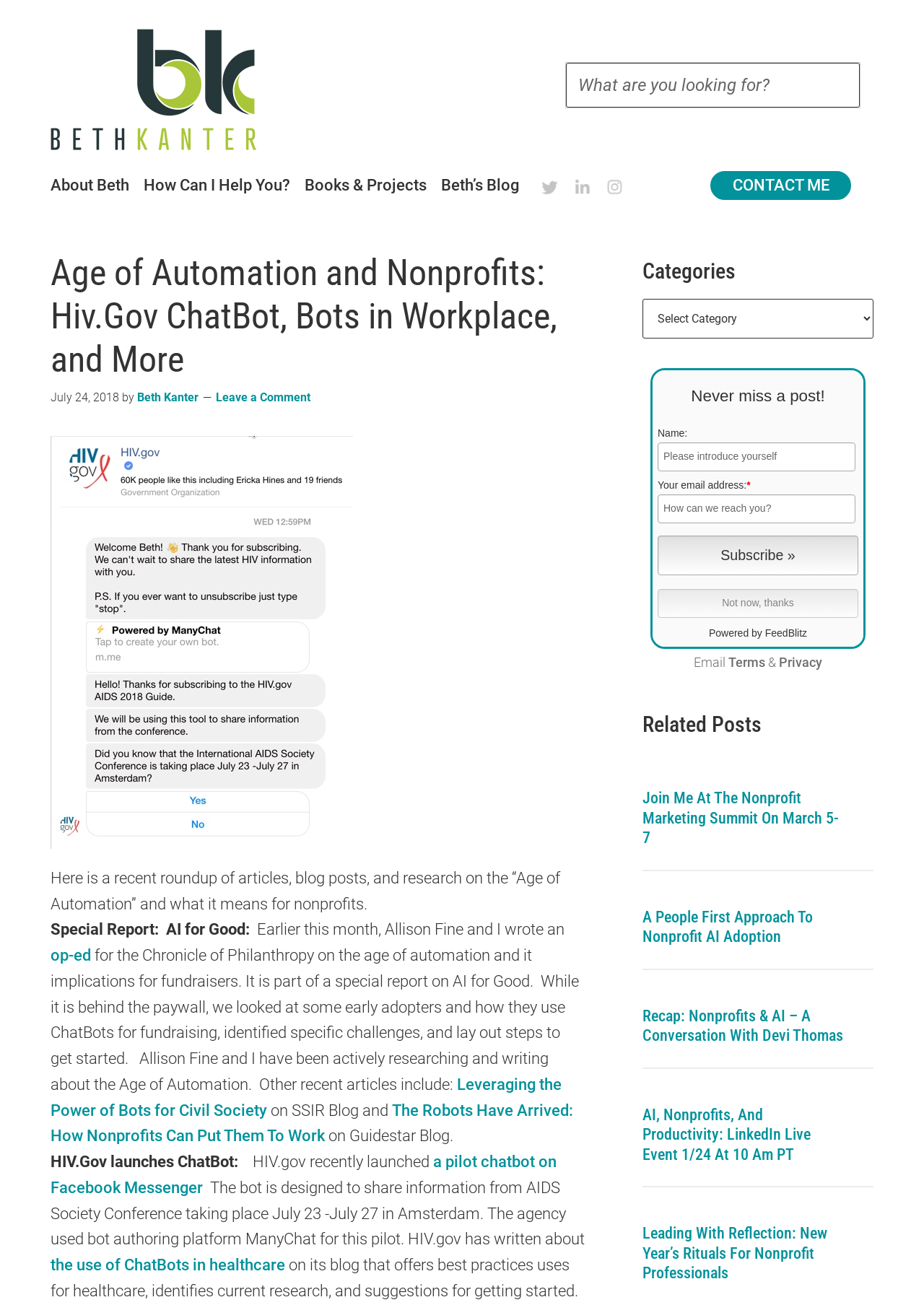Detail the various sections and features present on the webpage.

This webpage is about the "Age of Automation and Nonprofits" and features articles and blog posts on the topic. At the top, there is a search bar with a search button to the right. Below the search bar, there is a navigation menu with links to "About Beth", "How Can I Help You?", "Books & Projects", "Beth's Blog", "Twitter", and "CONTACT ME".

The main content of the page is an article titled "Age of Automation and Nonprofits: Hiv.Gov ChatBot, Bots in Workplace, and More" by Beth Kanter. The article is dated July 24, 2018, and has a "Leave a Comment" link below the title. The article discusses the "Age of Automation" and its implications for nonprofits, including the use of chatbots for fundraising.

Below the article, there are links to related articles, including "Leveraging the Power of Bots for Civil Society", "The Robots Have Arrived: How Nonprofits Can Put Them To Work", and "HIV.Gov launches ChatBot". There is also a section on "Categories" with a dropdown menu.

On the right side of the page, there is a subscription box with a heading "Never miss a post!" and fields to enter a name and email address. Below the subscription box, there are links to "Terms" and "Privacy".

Further down the page, there are related posts, including "Join me at the Nonprofit Marketing Summit on March 5-7", "A People First Approach To Nonprofit AI Adoption", and "Recap: Nonprofits & AI – A Conversation with Devi Thomas".